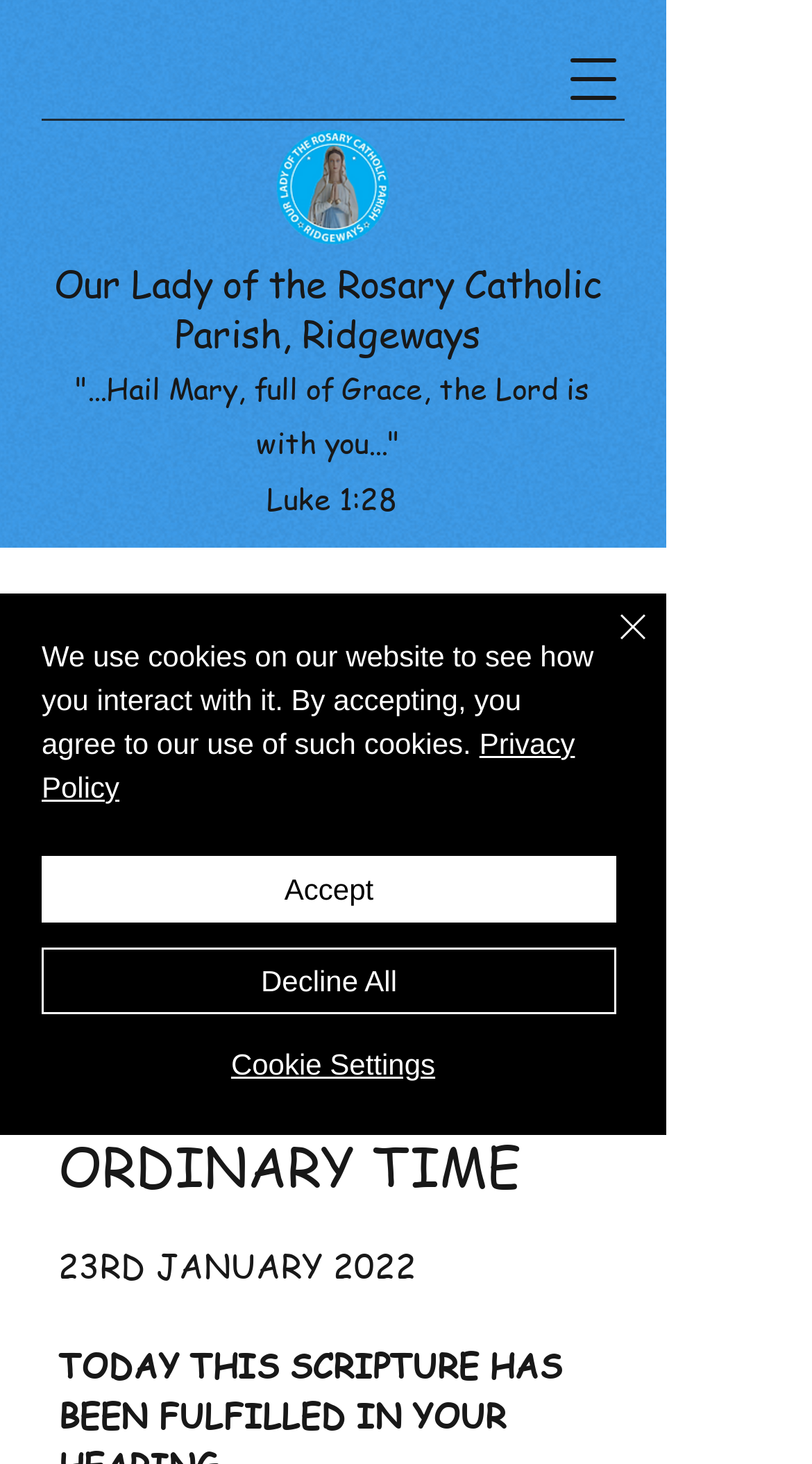Provide a one-word or one-phrase answer to the question:
What is the logo image filename?

OLRlogo copy.png